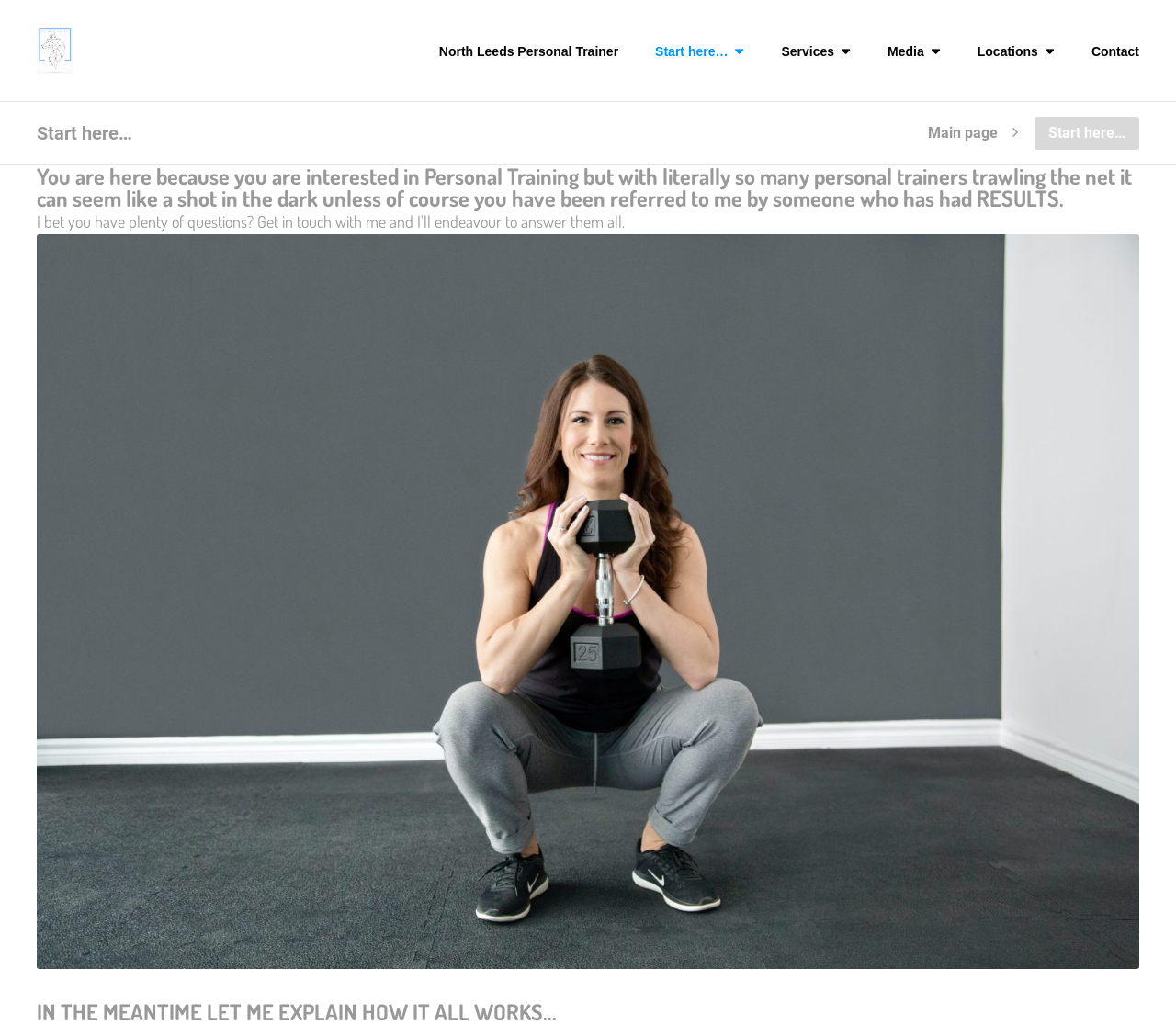Offer a detailed explanation of the webpage layout and contents.

The webpage appears to be a personal trainer's website, with a focus on services offered in North Leeds. At the top, there is a navigation menu with six links: "North Leeds Personal Trainer", "Start here…", "Services", "Media", "Locations", and "Contact". These links are positioned horizontally, with "North Leeds Personal Trainer" on the left and "Contact" on the right.

Below the navigation menu, there is a brief introduction to the website, with the title "Start here…" repeated. This is followed by a link to the "Main page". The main content of the webpage is a heading that explains the purpose of the website, which is to provide personal training services and answer questions from potential clients.

To the right of the heading, there is a large image that takes up most of the page, depicting a personal trainer in action. The image is captioned "Leeds personal trainer, fitness Leeds, Personal training Leeds, your house fitness". At the bottom of the page, there is another heading that reads "IN THE MEANTIME LET ME EXPLAIN HOW IT ALL WORKS…", which suggests that there may be more content or information below this point.